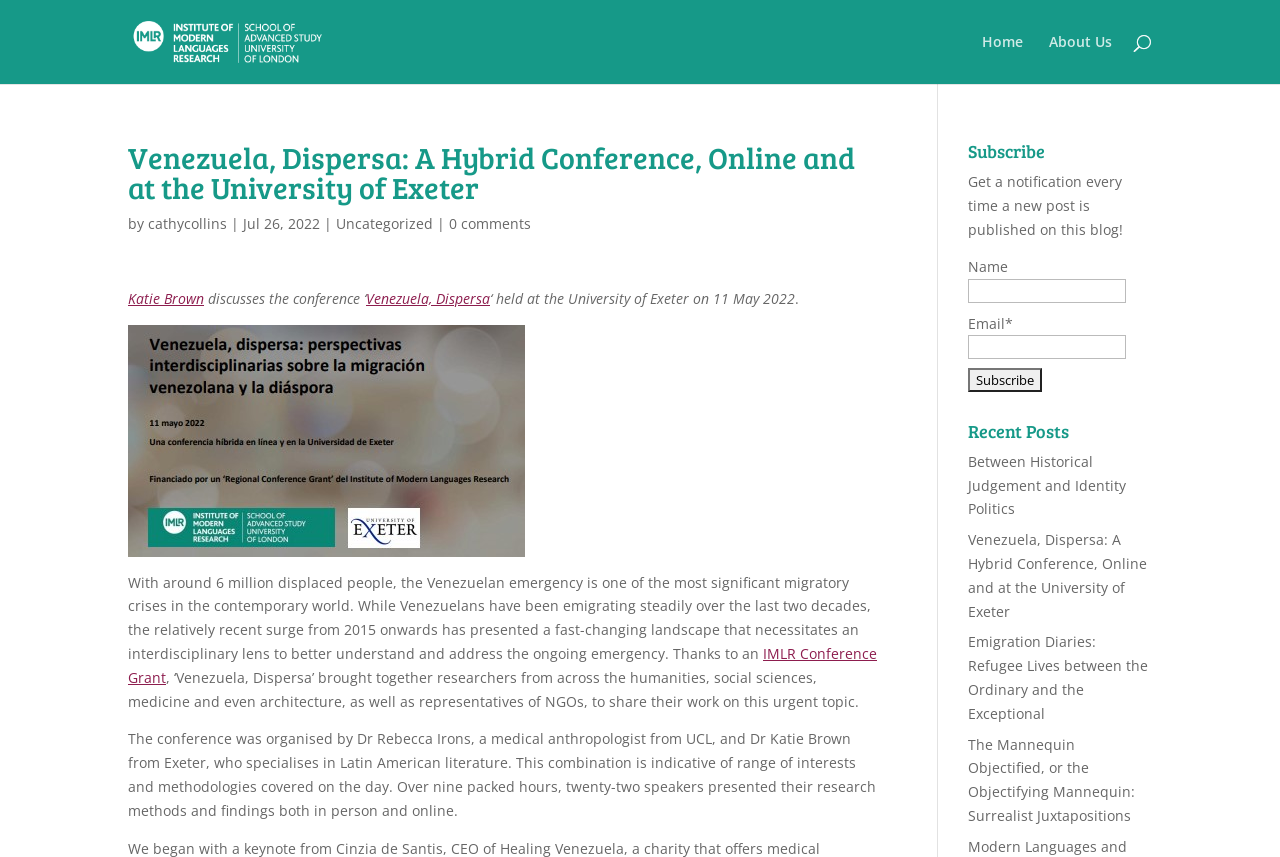Provide an in-depth caption for the webpage.

This webpage appears to be a blog post about a conference titled "Venezuela, Dispersa" held at the University of Exeter on May 11, 2022. At the top of the page, there is a logo and a navigation menu with links to "Home", "About Us", and a search bar. 

Below the navigation menu, there is a heading that displays the title of the conference, followed by the author's name, "Katie Brown", and the date of publication, "Jul 26, 2022". The main content of the page is a text written by Katie Brown, which discusses the conference and its significance. The text is divided into several paragraphs, with a figure containing an image of the conference title with logos in between.

On the right side of the page, there is a section with a heading "Subscribe" where users can enter their name and email to receive notifications when a new post is published on the blog. Below the subscription section, there is a list of "Recent Posts" with links to other blog posts.

There are a total of 5 links to other blog posts on the page, including the current post. The page also contains 2 images, one of which is a logo and the other is an image of the conference title with logos.